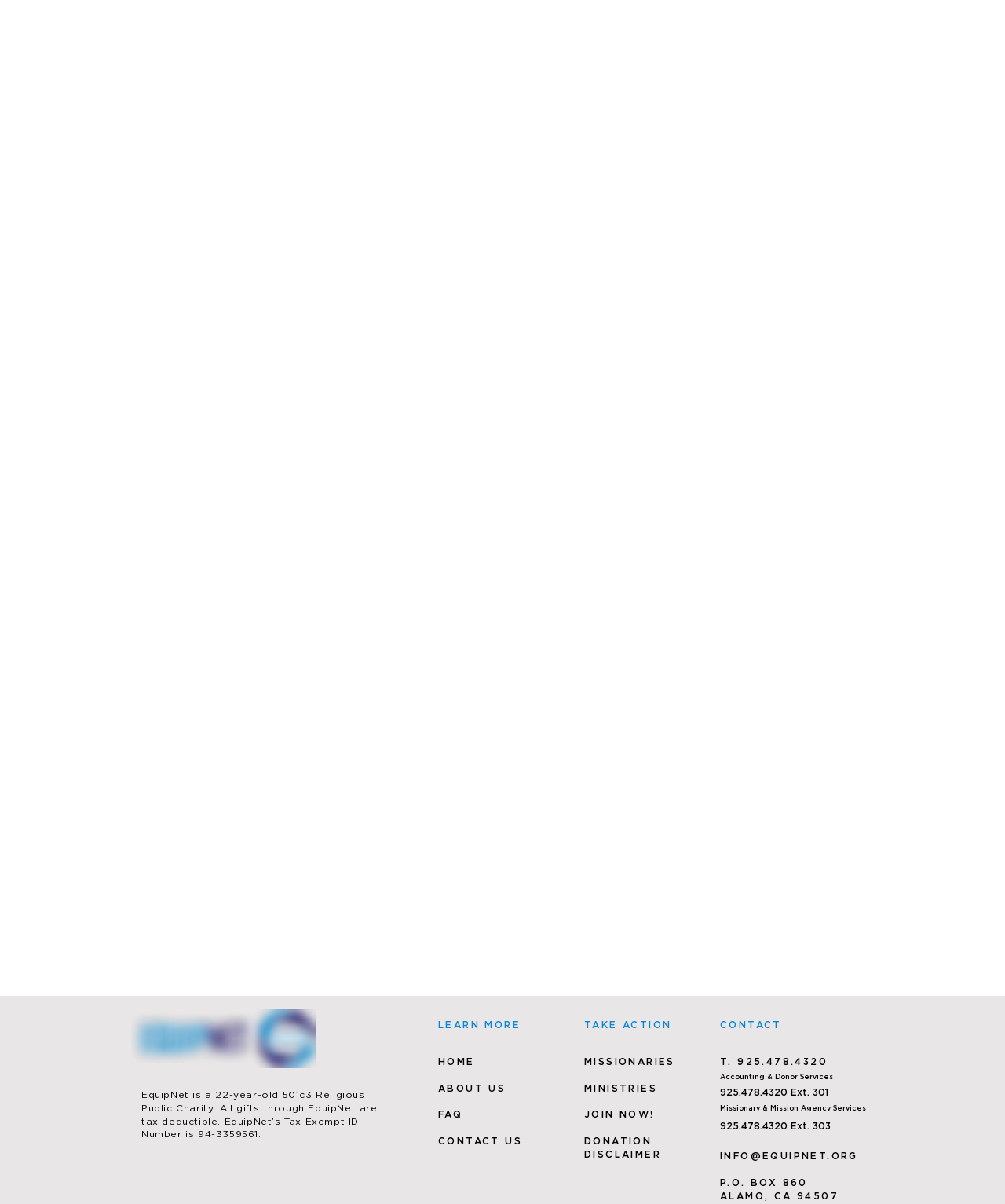Locate the bounding box coordinates of the clickable area to execute the instruction: "Click the CONTACT US link". Provide the coordinates as four float numbers between 0 and 1, represented as [left, top, right, bottom].

[0.436, 0.943, 0.52, 0.952]